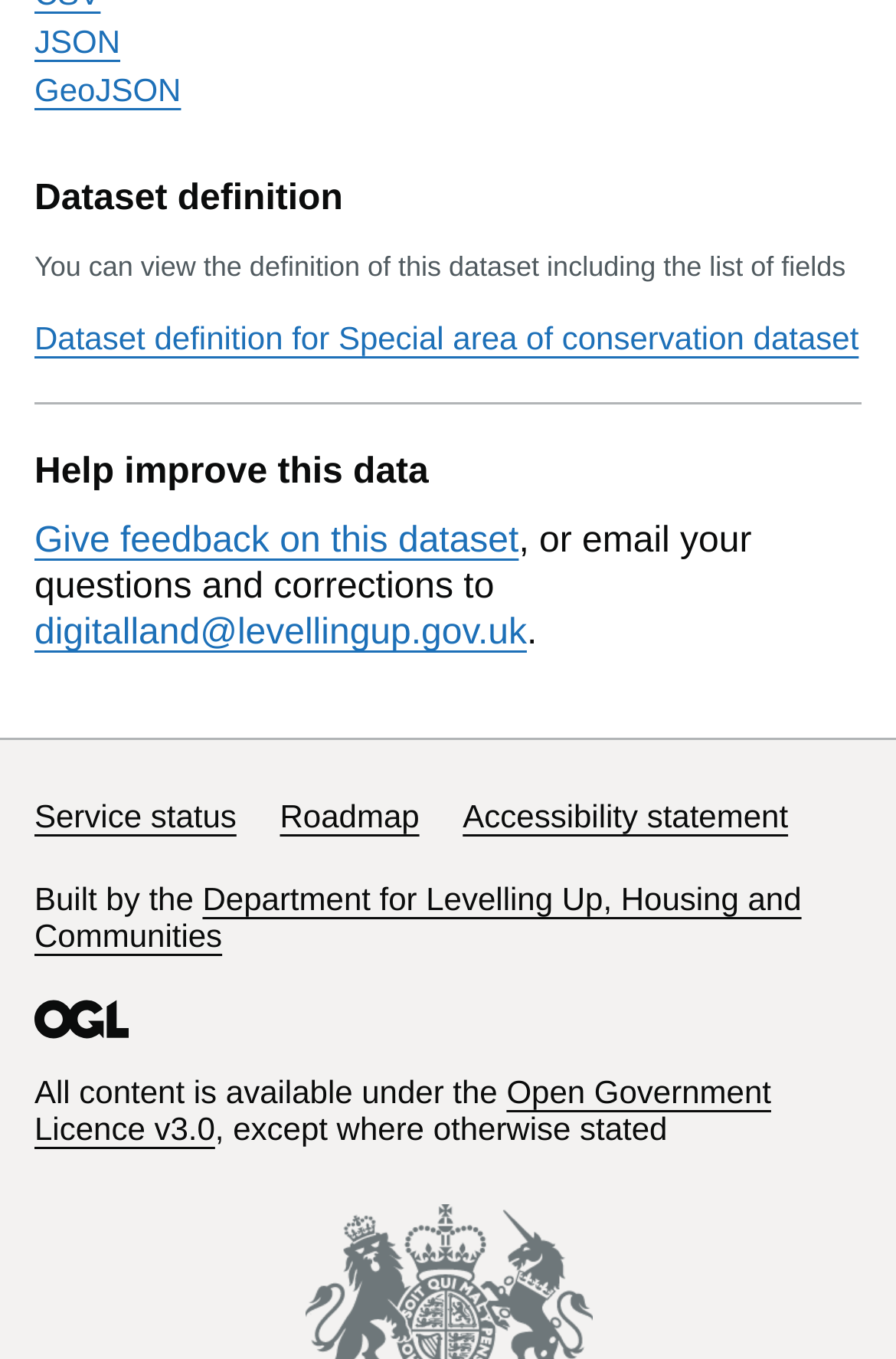Answer the question with a single word or phrase: 
What type of data can be viewed?

Dataset definition